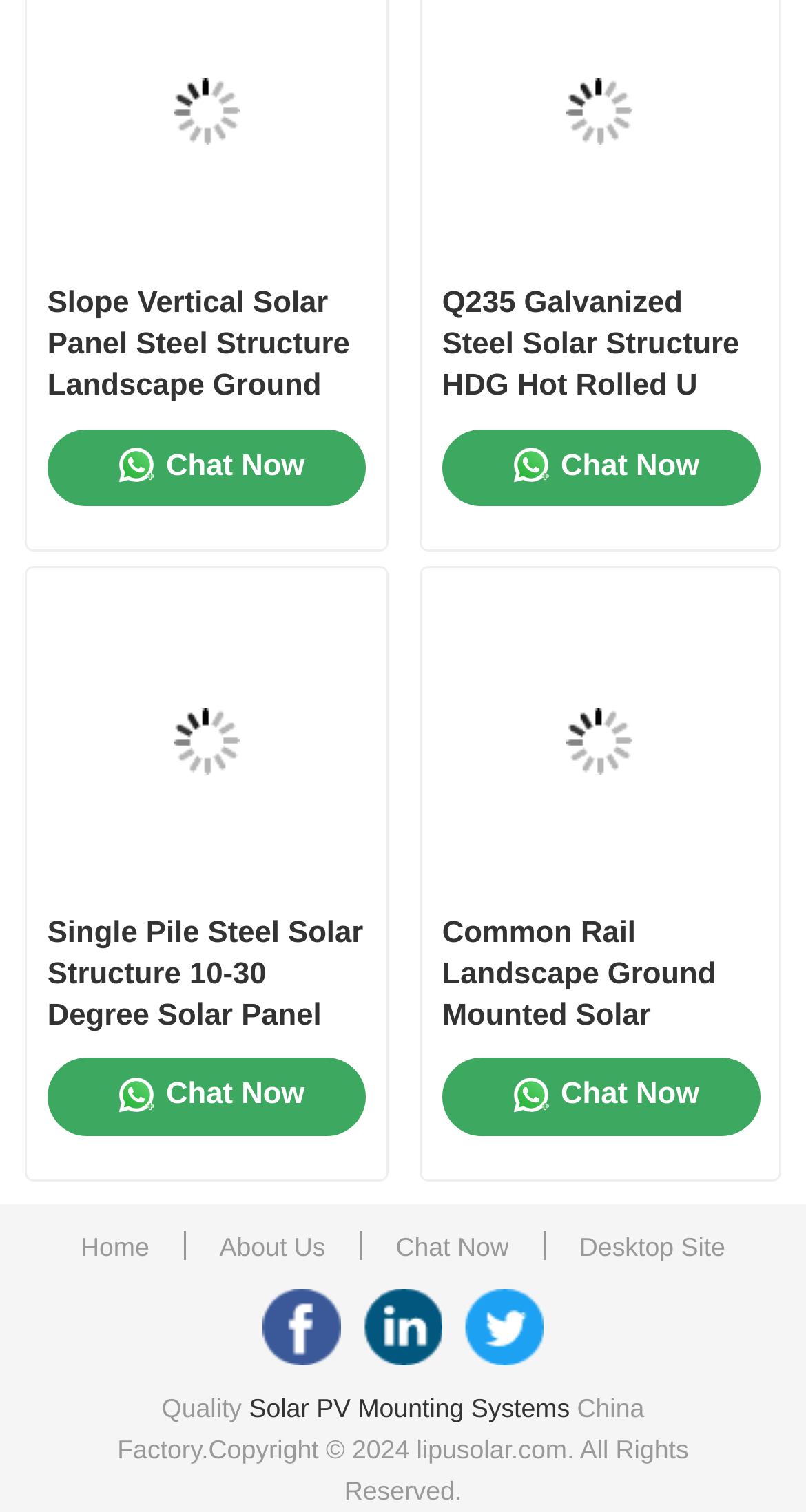Determine the bounding box coordinates of the clickable region to execute the instruction: "View the 'Slope Vertical Solar Panel Steel Structure Landscape Ground Mount' product". The coordinates should be four float numbers between 0 and 1, denoted as [left, top, right, bottom].

[0.059, 0.187, 0.452, 0.27]